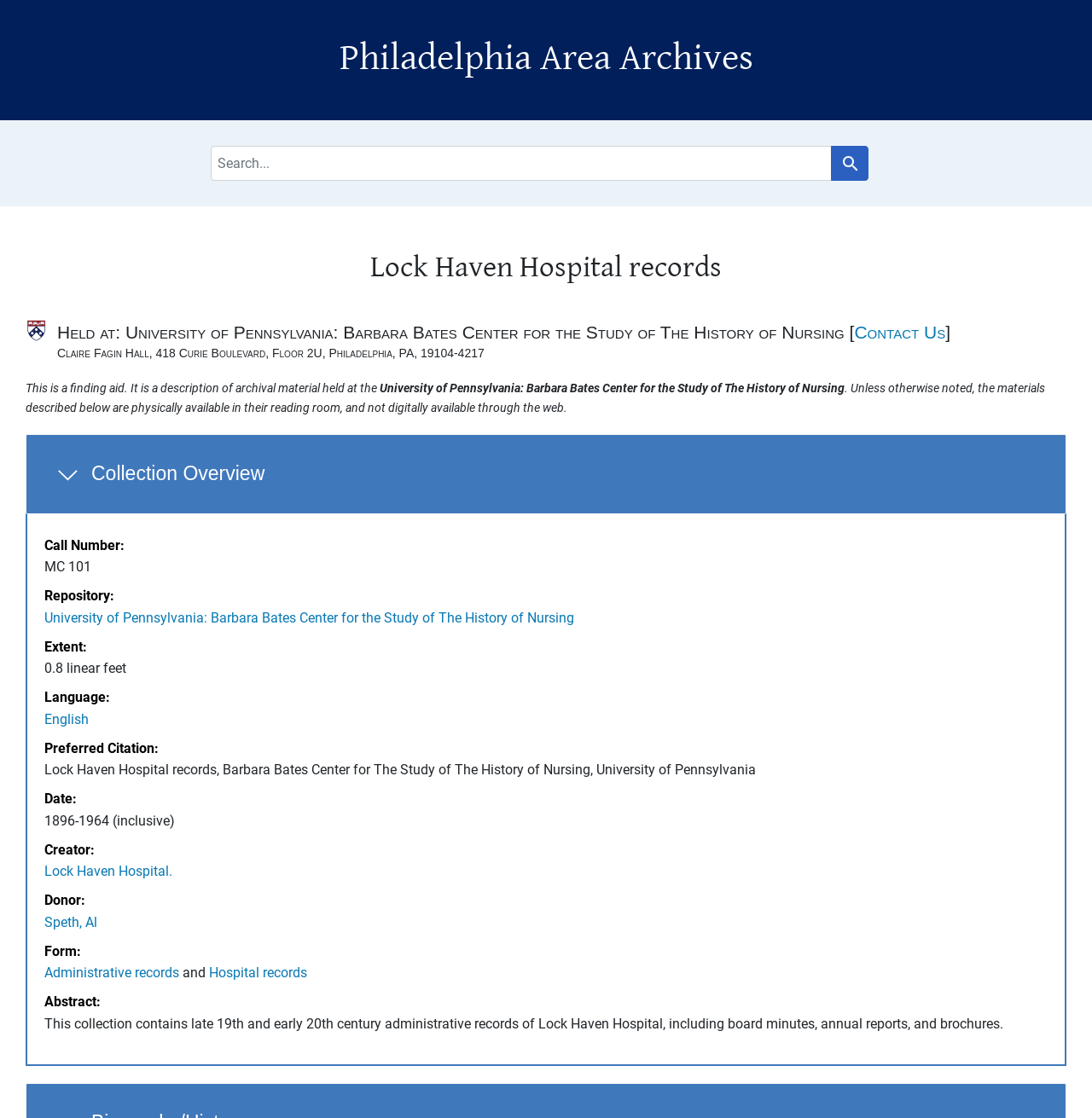Provide a thorough description of this webpage.

The webpage is about Lock Haven Hospital records, specifically a finding aid for archival material held at the University of Pennsylvania: Barbara Bates Center for the Study of The History of Nursing. 

At the top of the page, there are two links, "Skip to search" and "Skip to main content", followed by a heading "Philadelphia Area Archives" and a link to the same. 

Below this, there is a navigation section labeled "Search" with a search box, a "search for" label, and a "Search" button. 

The main content of the page is divided into sections. The first section is headed "Lock Haven Hospital records" and provides information about the collection, including a description of the materials held, their physical location, and a note about digital availability. 

The next section is headed "Notifications" and is followed by a section with a heading "Overview and metadata sections". This section contains a collection overview, which is expandable, and a description list with various metadata about the collection, including call number, repository, extent, language, preferred citation, date, creator, donor, form, and abstract. Each metadata item has a term and a detail, with some details being links to other pages. 

Throughout the page, there are no images, but there are many links to other pages, including the University of Pennsylvania: Barbara Bates Center for the Study of The History of Nursing, and various other related resources.